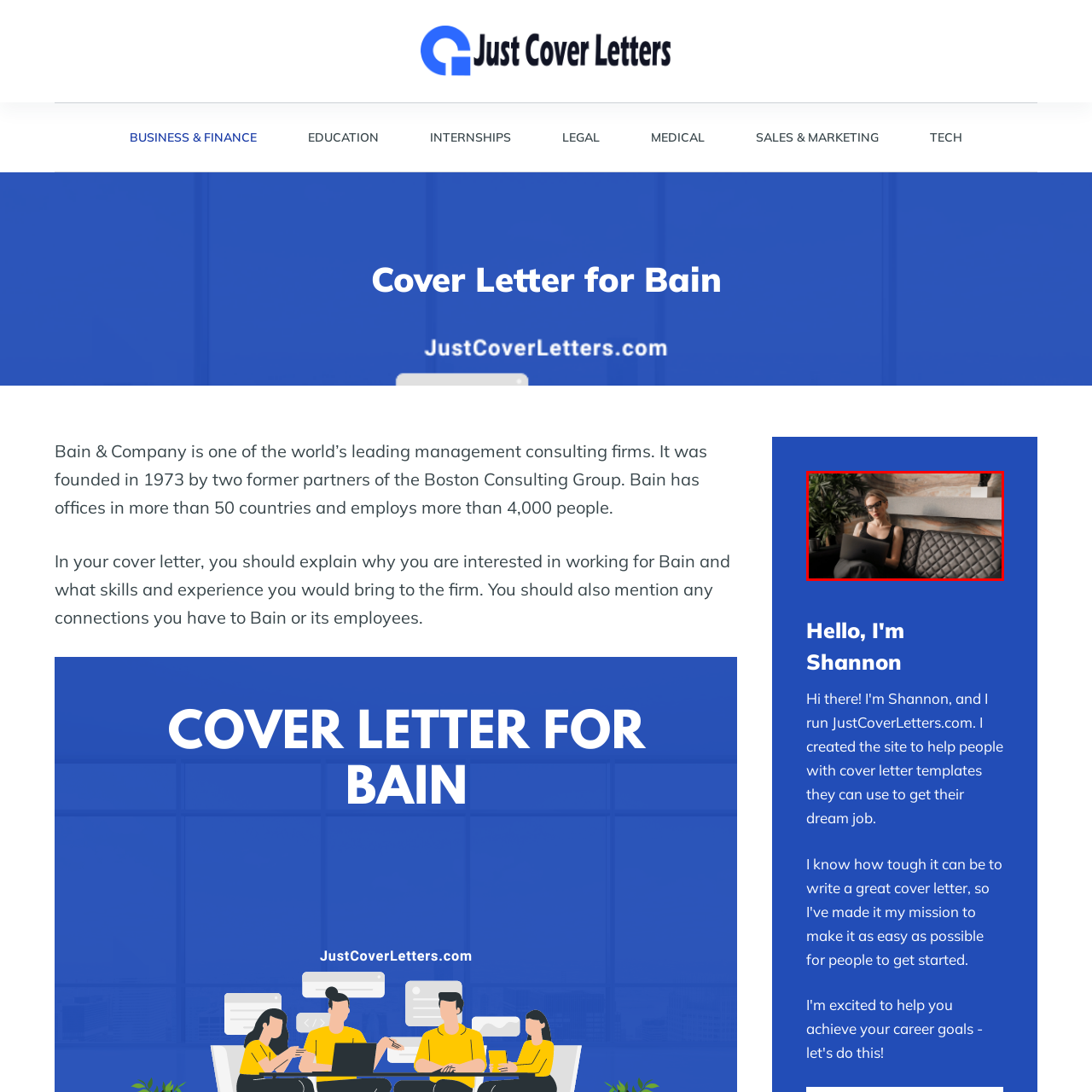View the section of the image outlined in red, What is on the shelf above the woman? Provide your response in a single word or brief phrase.

A small sculpture